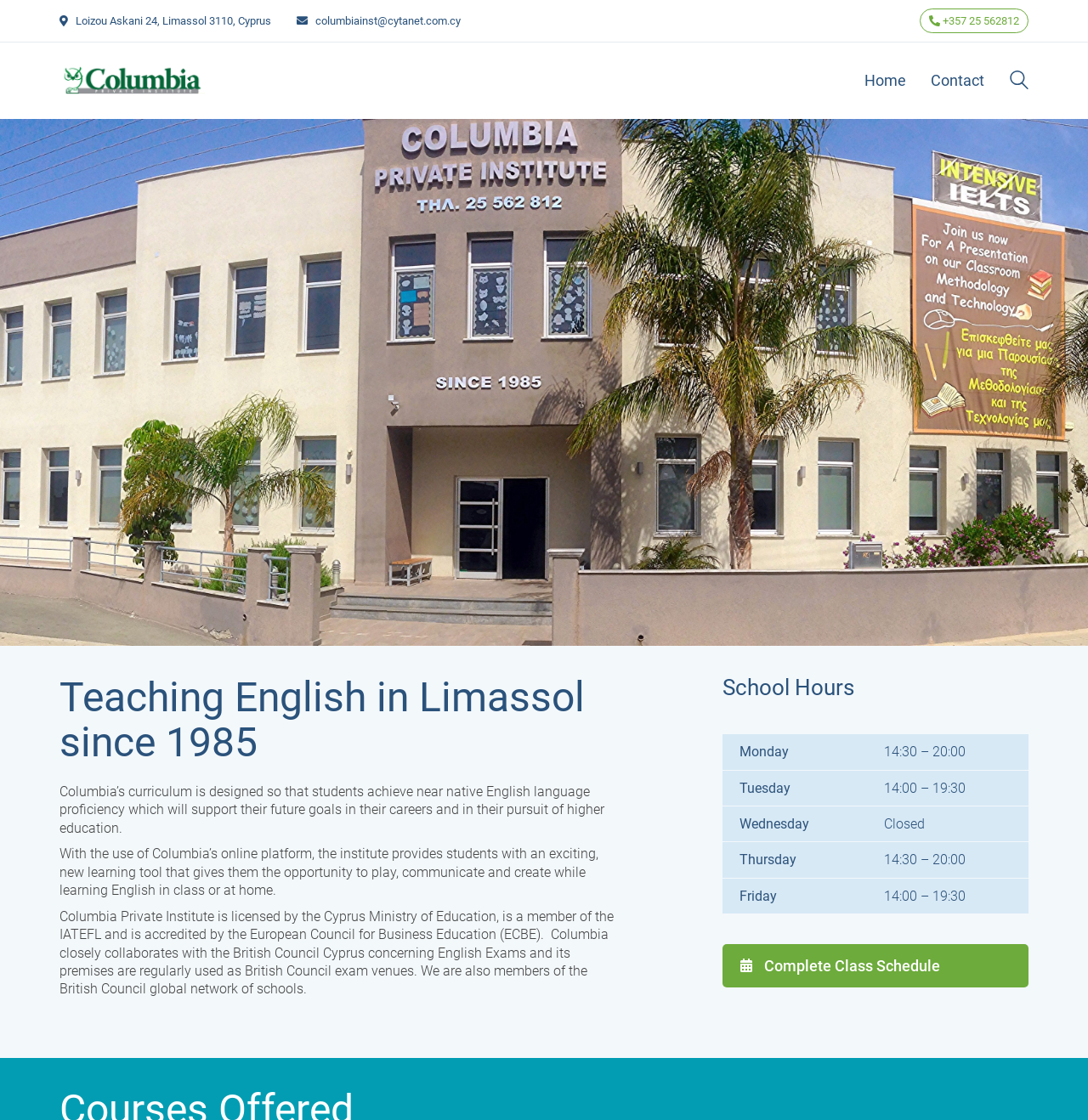What is the phone number of Columbia English Language School?
Please provide a single word or phrase based on the screenshot.

+357 25 562812